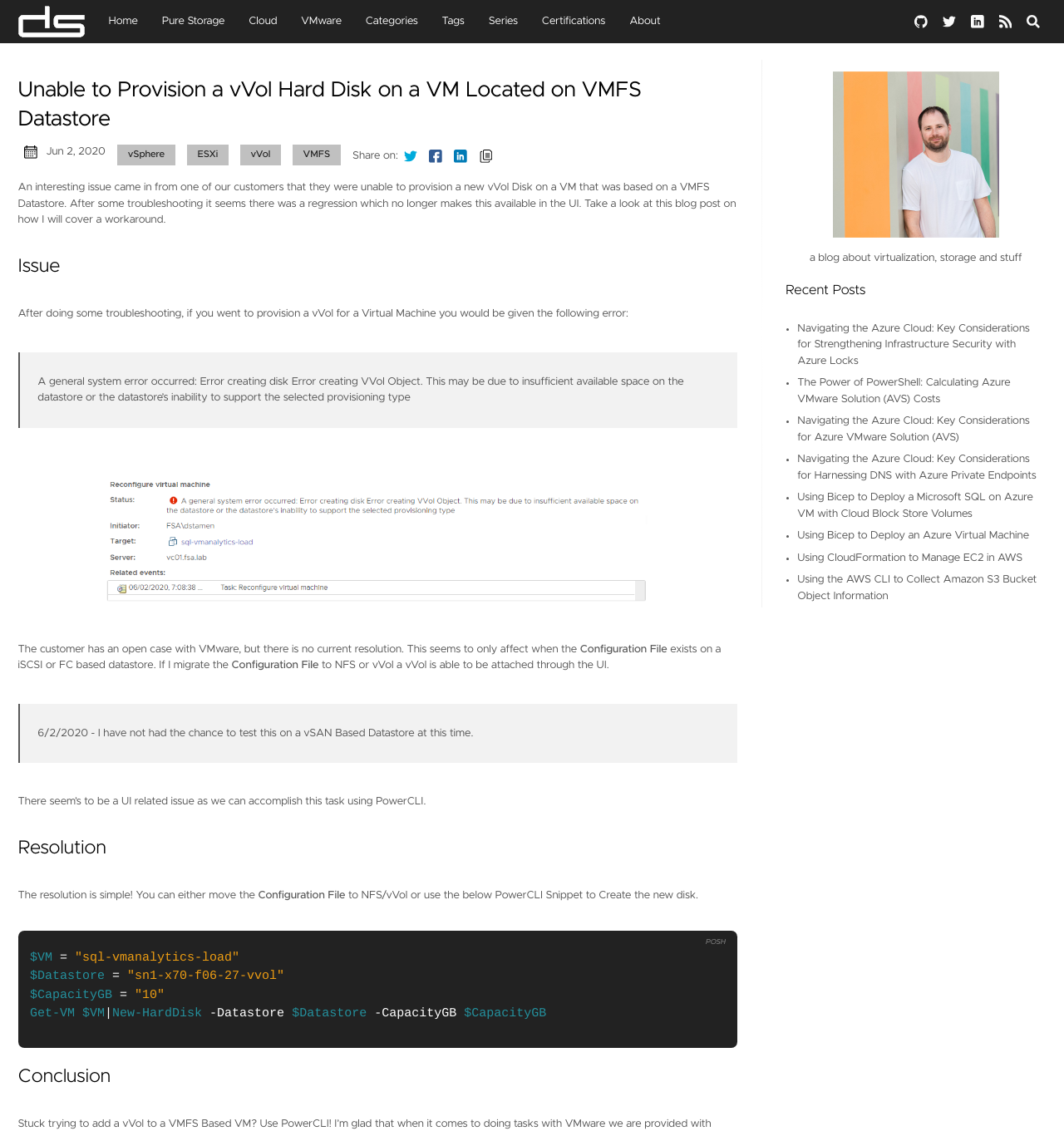Detail the various sections and features of the webpage.

This webpage is a blog post about a technical issue with provisioning a vVol hard disk on a VM located on a VMFS datastore. The page has a header section with links to various categories, including Home, Pure Storage, Cloud, VMware, Categories, Tags, Series, Certifications, and About. 

Below the header, there is a heading that displays the title of the blog post. On the top-right corner, there are social media sharing links and a link to copy the link of the page. 

The main content of the blog post is divided into sections, including Issue, Resolution, and Conclusion. The Issue section describes the problem, including an error message that appears when trying to provision a vVol for a Virtual Machine. 

The Resolution section provides a workaround for the issue, which involves using PowerCLI to create a new disk. The section includes a code snippet in PowerShell that can be used to accomplish this task. 

The Conclusion section summarizes the solution and provides a call to action. 

On the right-hand side of the page, there is a section that displays recent posts, including links to other blog posts on topics related to virtualization, storage, and cloud computing.